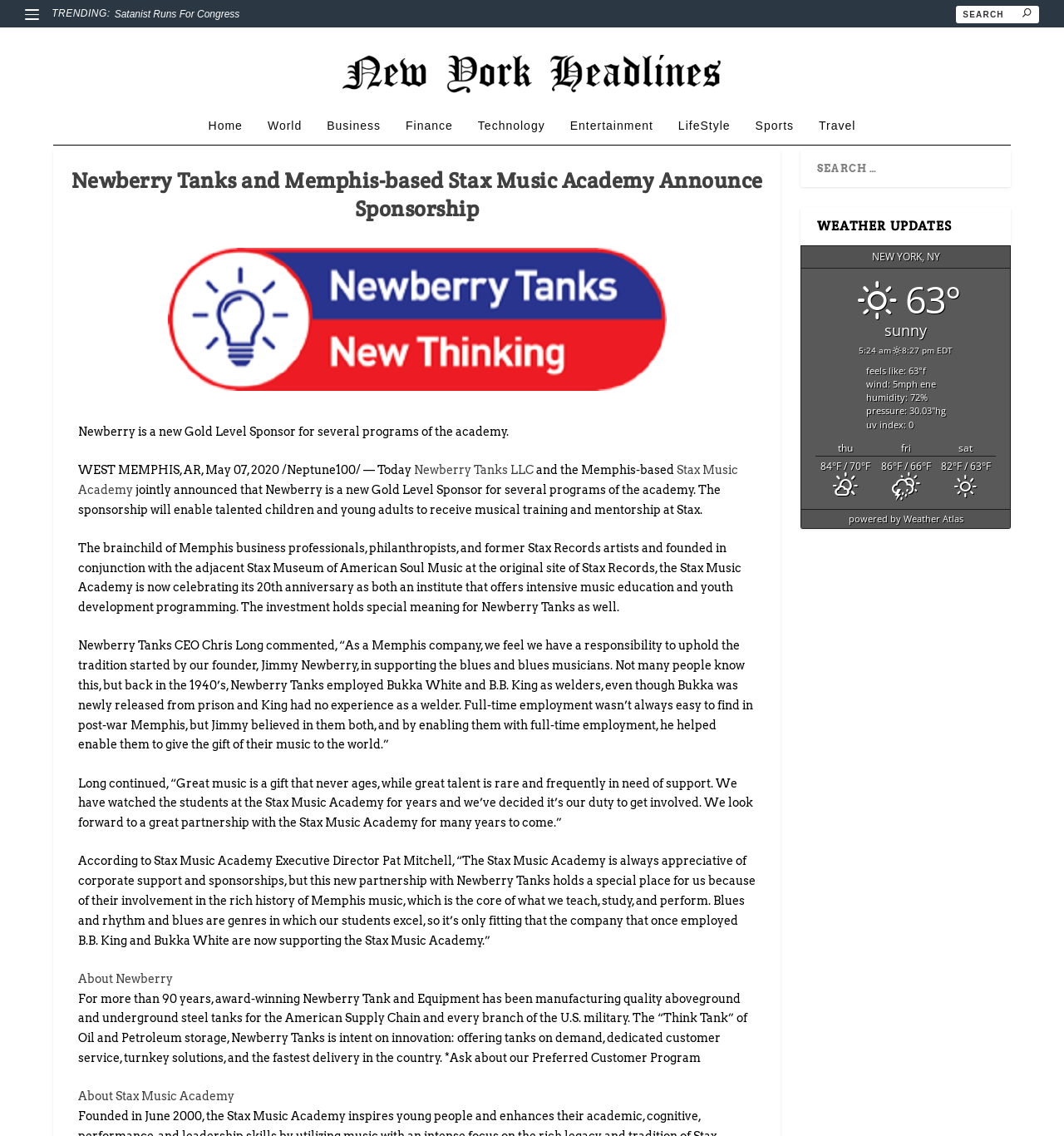Please find the bounding box coordinates of the clickable region needed to complete the following instruction: "Explore podcast training". The bounding box coordinates must consist of four float numbers between 0 and 1, i.e., [left, top, right, bottom].

None